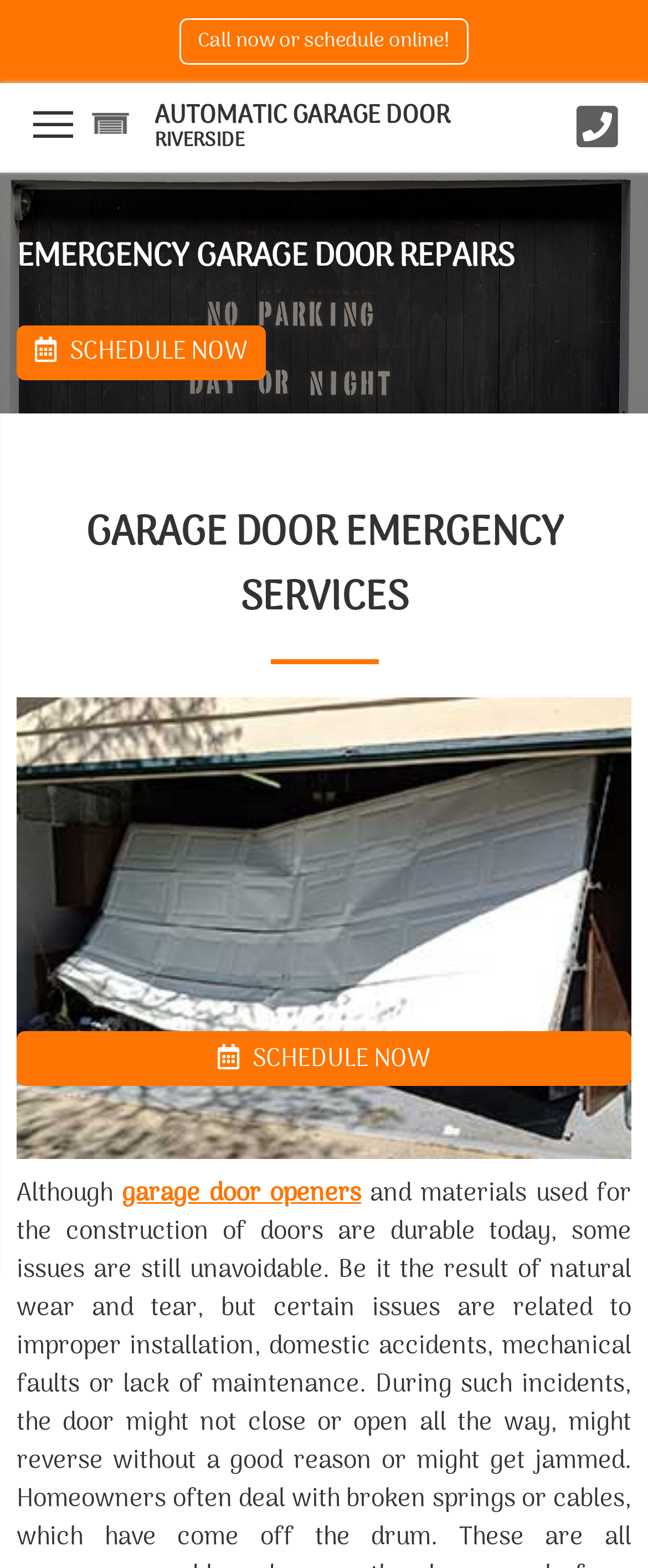Identify the bounding box coordinates for the region to click in order to carry out this instruction: "Click the 'SCHEDULE NOW' button". Provide the coordinates using four float numbers between 0 and 1, formatted as [left, top, right, bottom].

[0.1, 0.212, 0.382, 0.237]